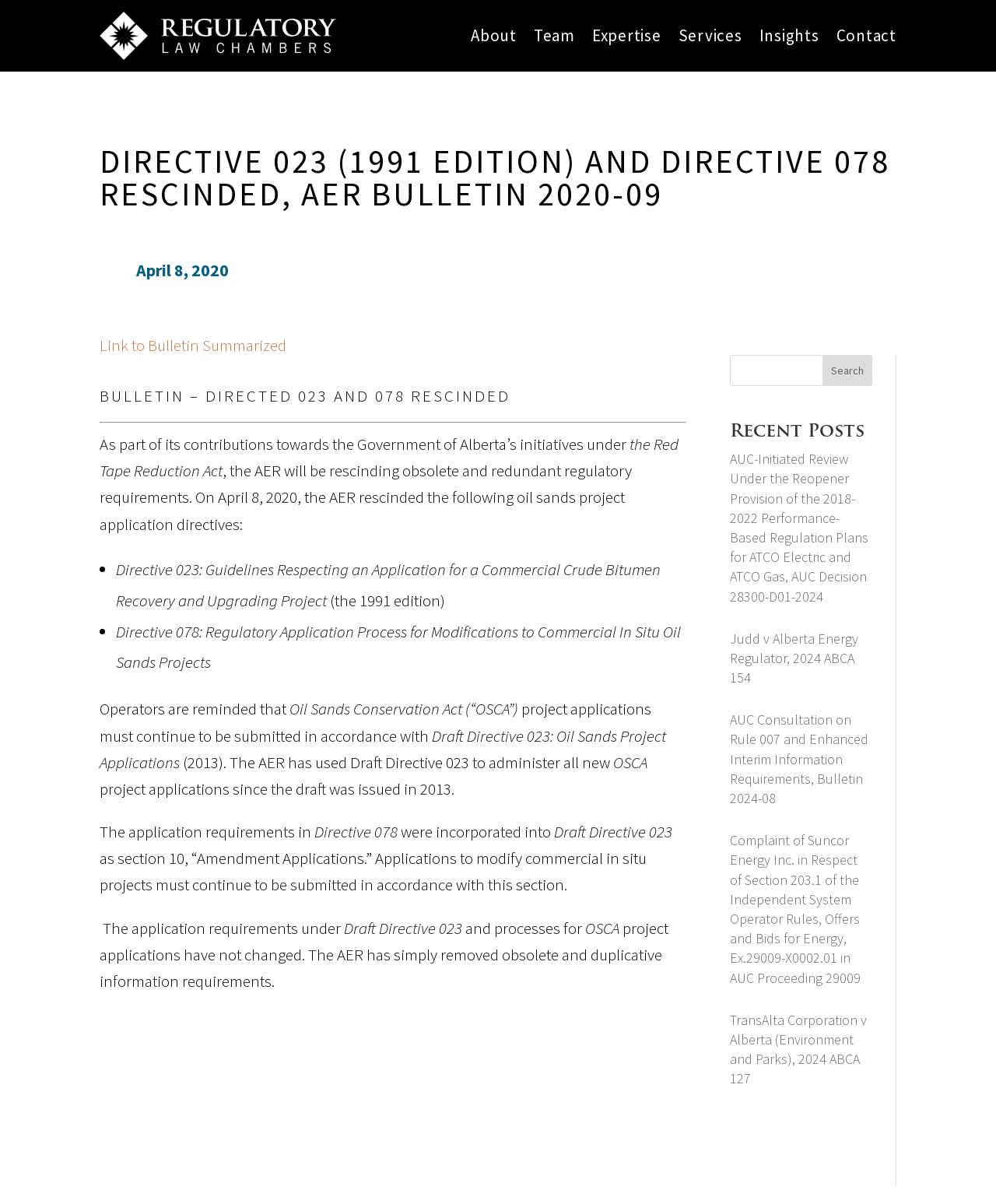Pinpoint the bounding box coordinates of the area that should be clicked to complete the following instruction: "Click the 'About' link". The coordinates must be given as four float numbers between 0 and 1, i.e., [left, top, right, bottom].

[0.473, 0.022, 0.519, 0.042]